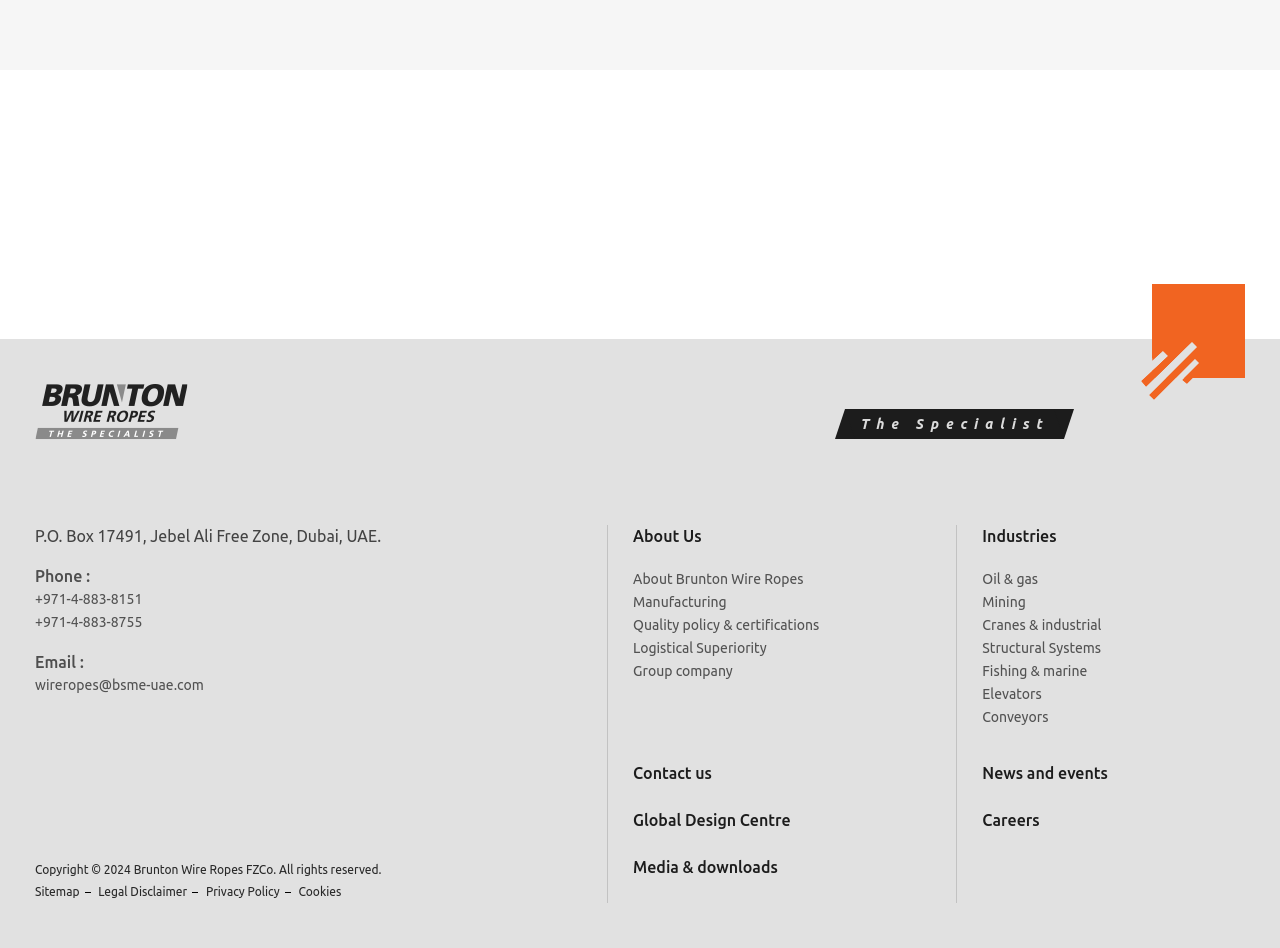Give a one-word or short phrase answer to this question: 
What is the phone number?

+971-4-883-8151